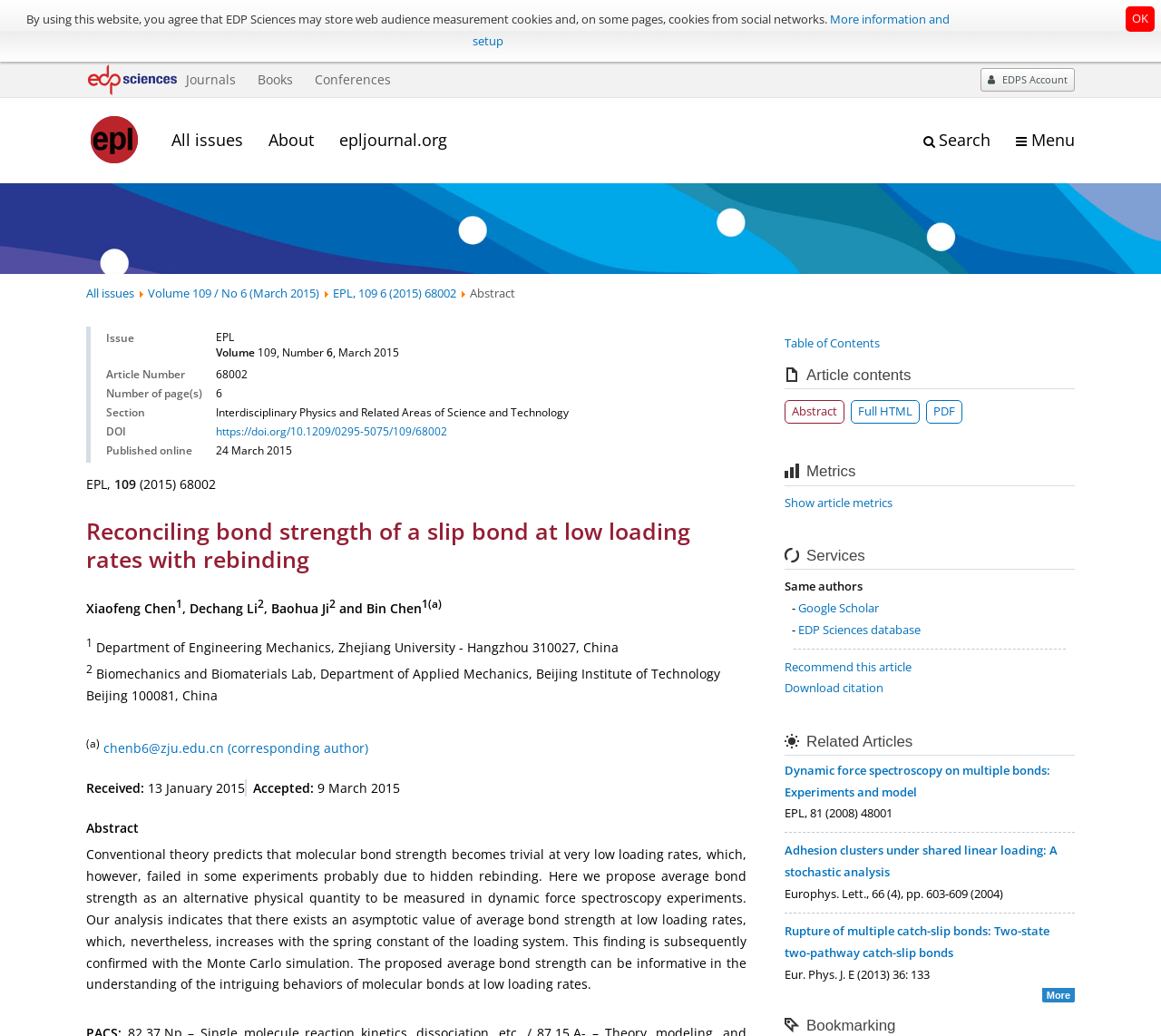Please specify the bounding box coordinates of the clickable region necessary for completing the following instruction: "Call the phone number". The coordinates must consist of four float numbers between 0 and 1, i.e., [left, top, right, bottom].

None